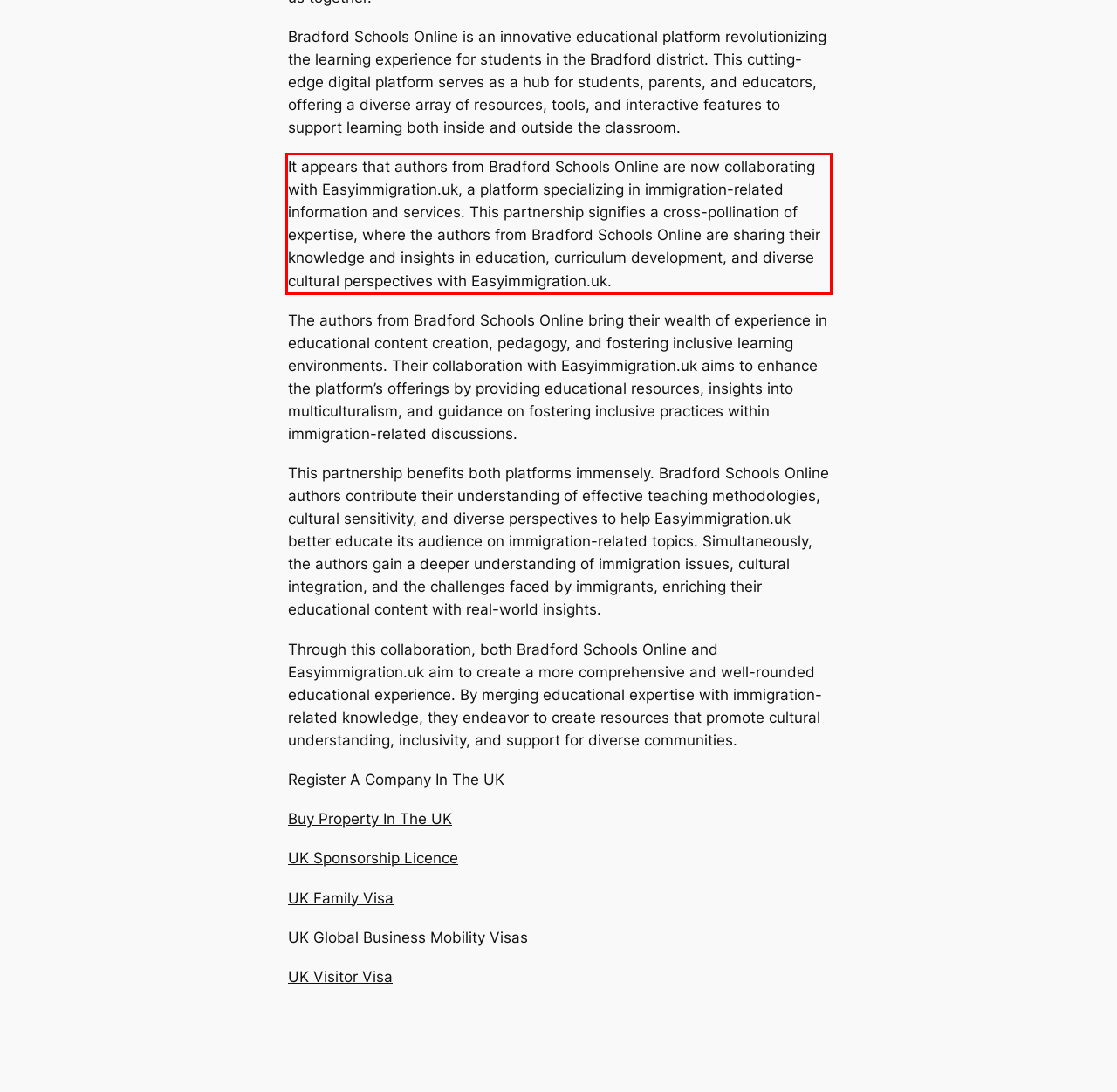Identify the red bounding box in the webpage screenshot and perform OCR to generate the text content enclosed.

It appears that authors from Bradford Schools Online are now collaborating with Easyimmigration.uk, a platform specializing in immigration-related information and services. This partnership signifies a cross-pollination of expertise, where the authors from Bradford Schools Online are sharing their knowledge and insights in education, curriculum development, and diverse cultural perspectives with Easyimmigration.uk.